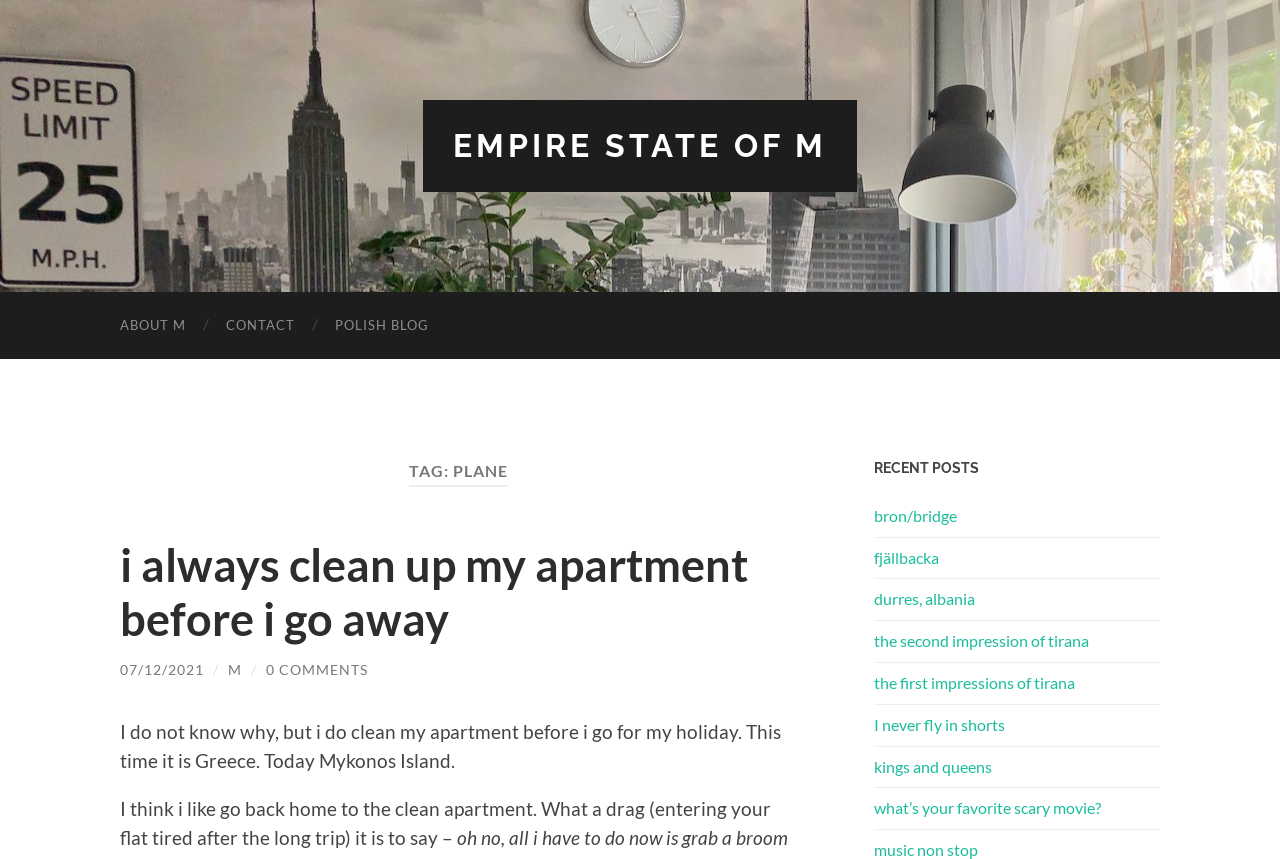Locate the bounding box of the UI element described by: "kings and queens" in the given webpage screenshot.

[0.683, 0.881, 0.906, 0.905]